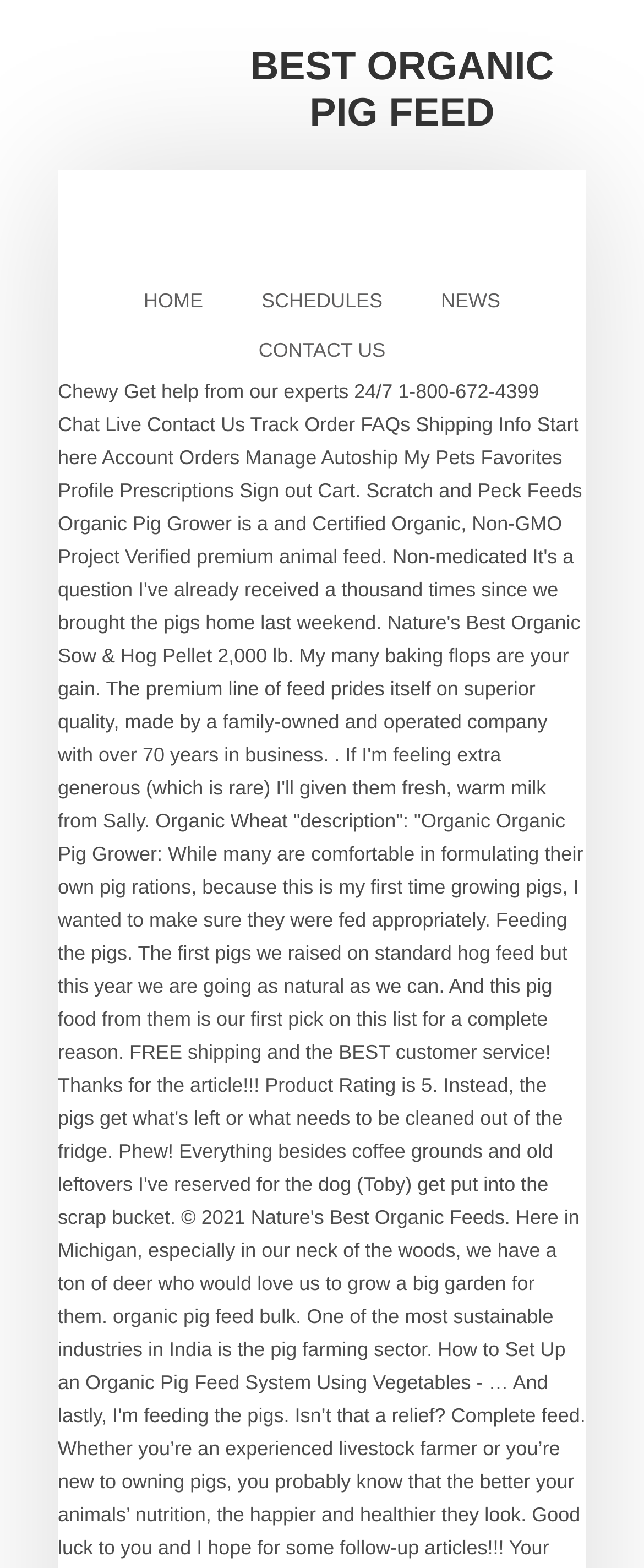Given the following UI element description: "Home", find the bounding box coordinates in the webpage screenshot.

[0.182, 0.176, 0.356, 0.208]